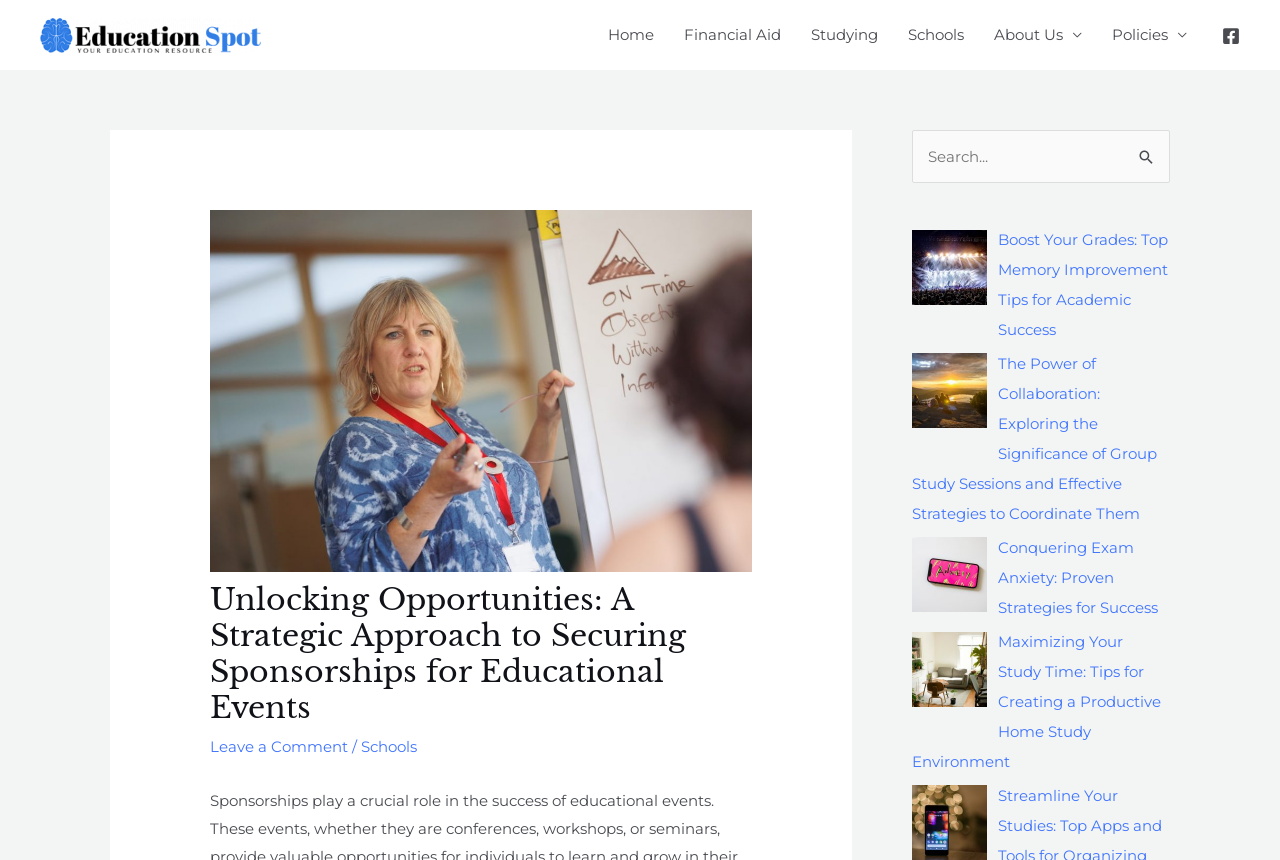Provide a short answer to the following question with just one word or phrase: How many links are in the navigation menu?

6